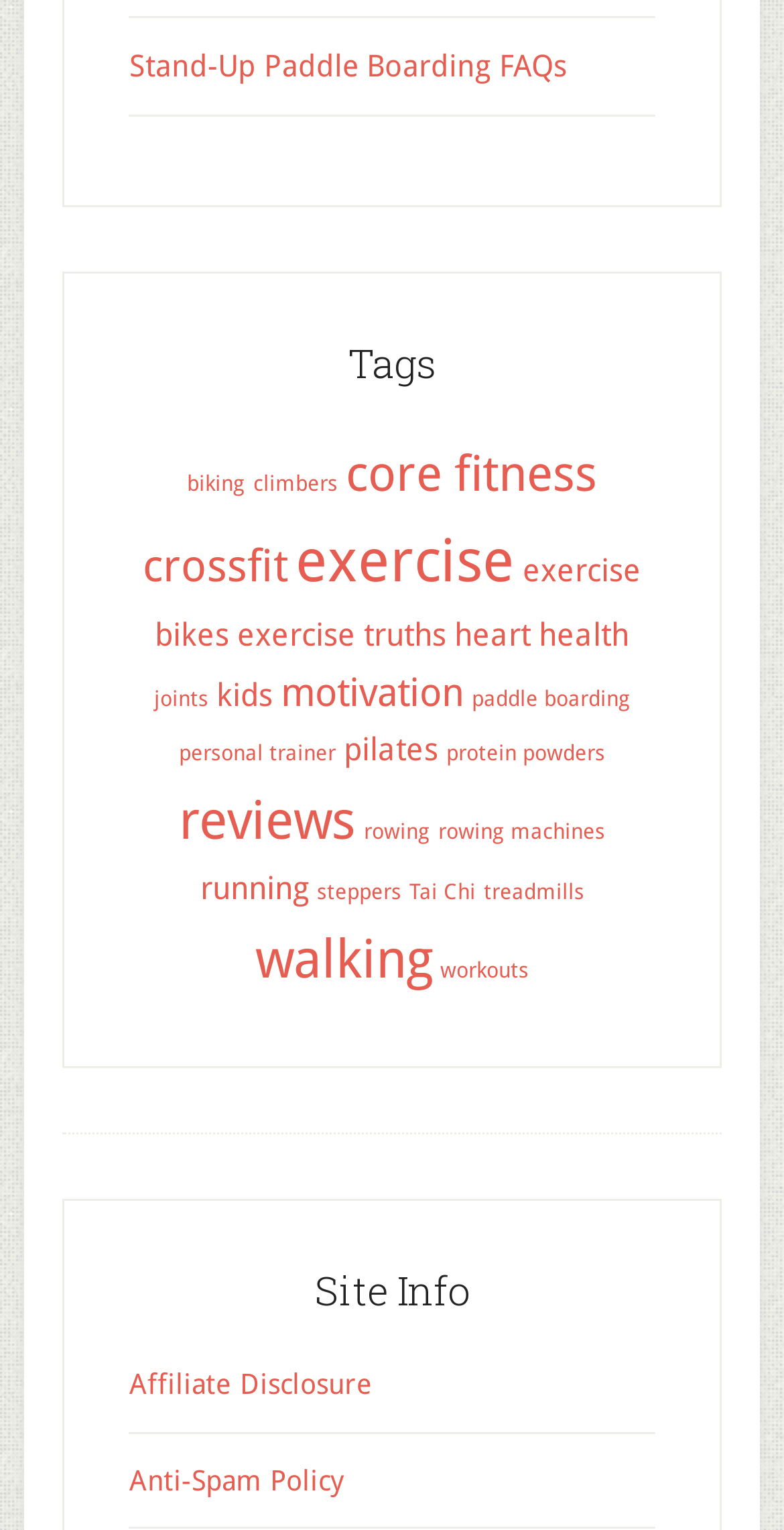How many items are related to heart health?
Your answer should be a single word or phrase derived from the screenshot.

2